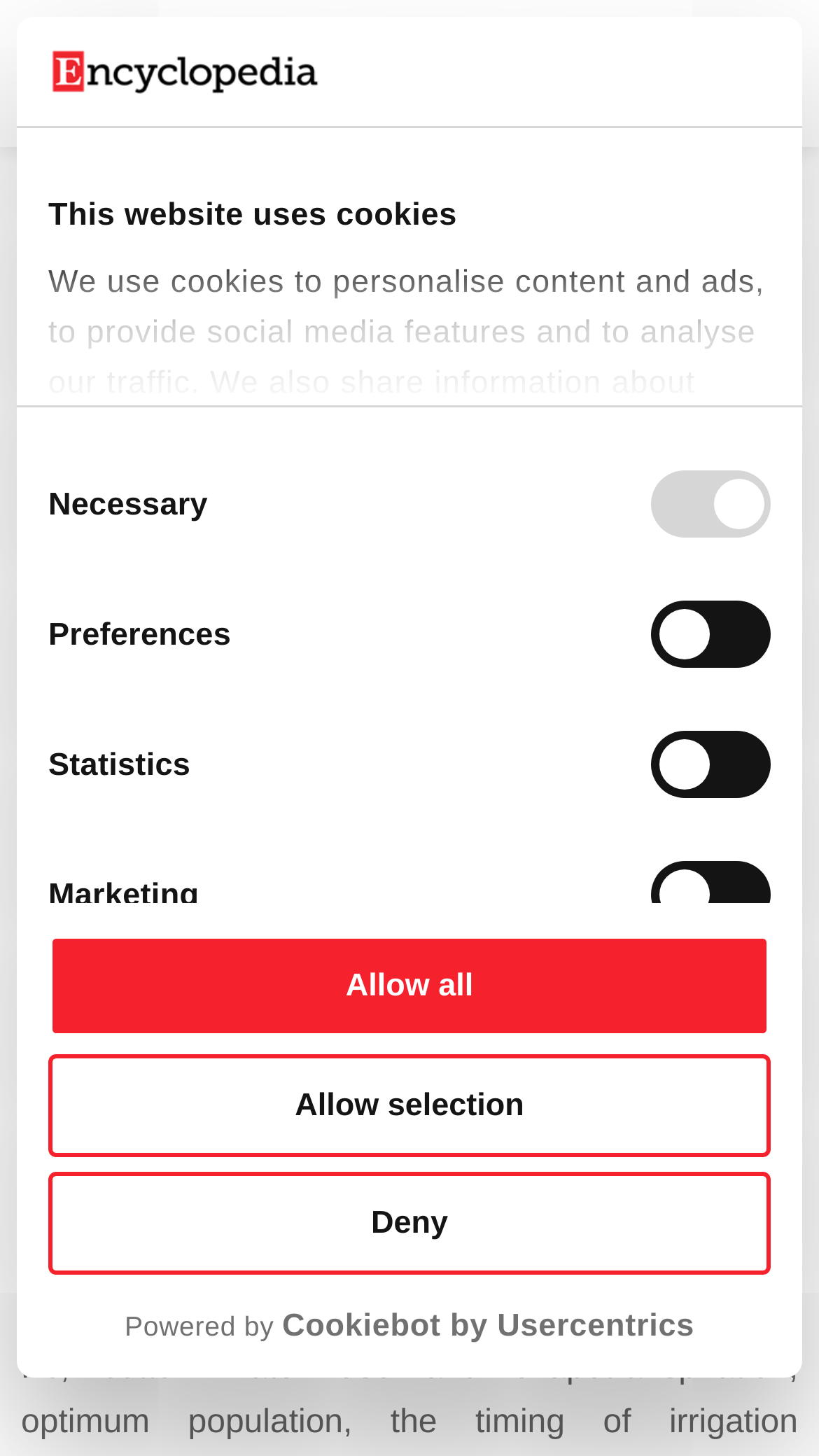Please identify the coordinates of the bounding box for the clickable region that will accomplish this instruction: "Go to Encyclopedia".

[0.03, 0.0, 0.158, 0.104]